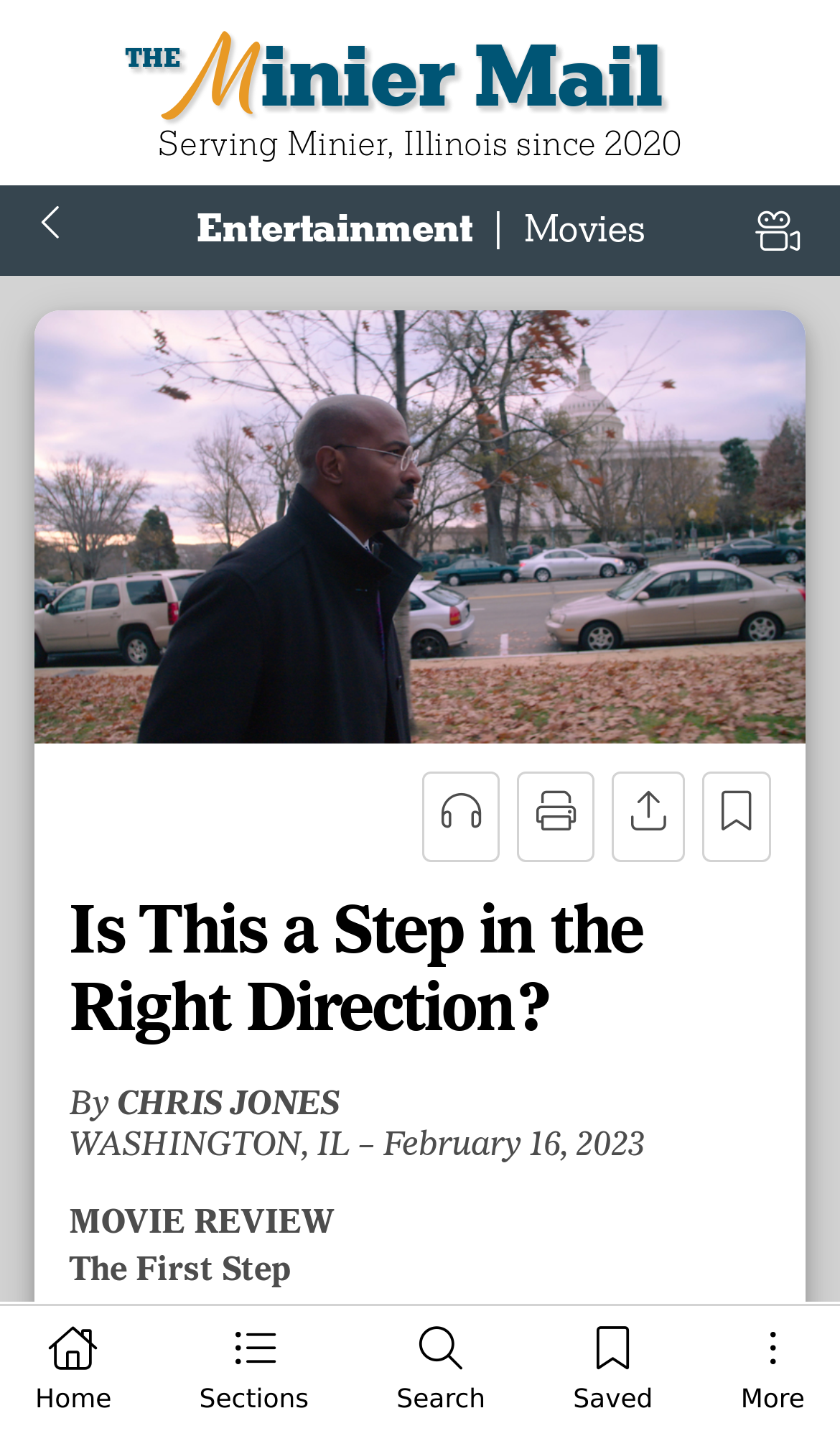Provide a short answer to the following question with just one word or phrase: What is the date of the article?

February 16, 2023